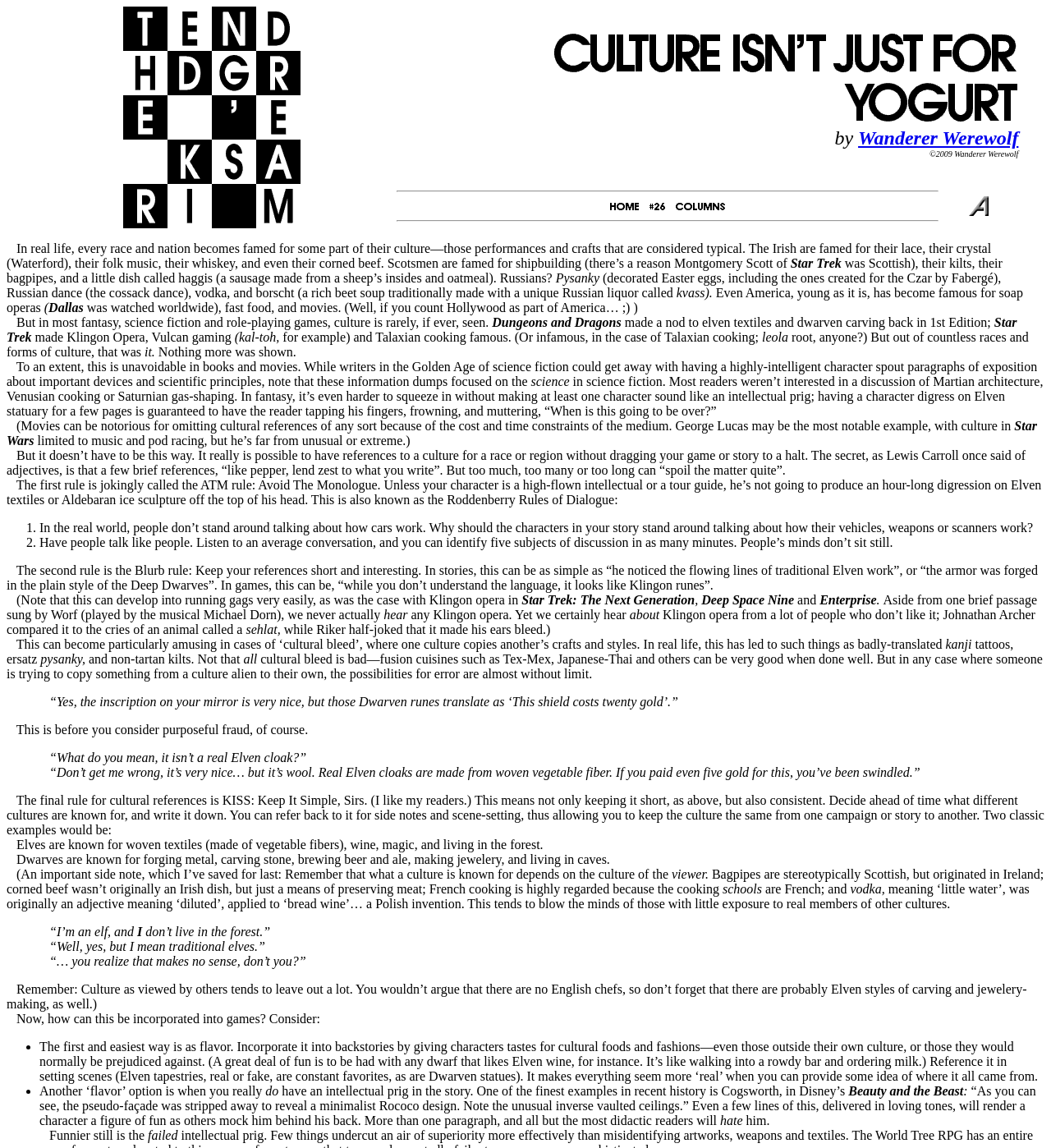What is the topic of the article?
Offer a detailed and full explanation in response to the question.

The article discusses how culture is often neglected in fantasy and science fiction, and how it can be incorporated into stories and games without becoming too tedious or overwhelming.